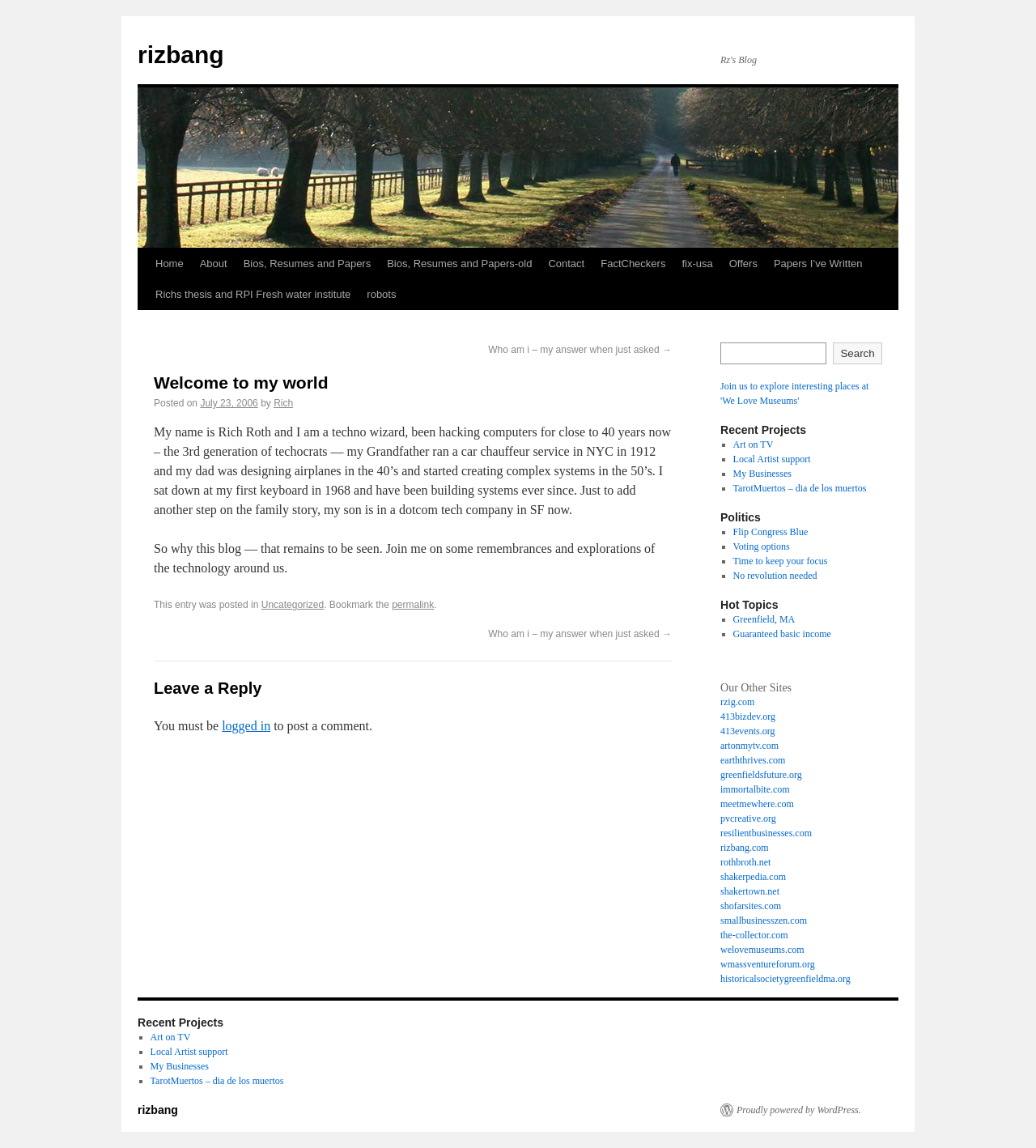Please extract and provide the main headline of the webpage.

Welcome to my world